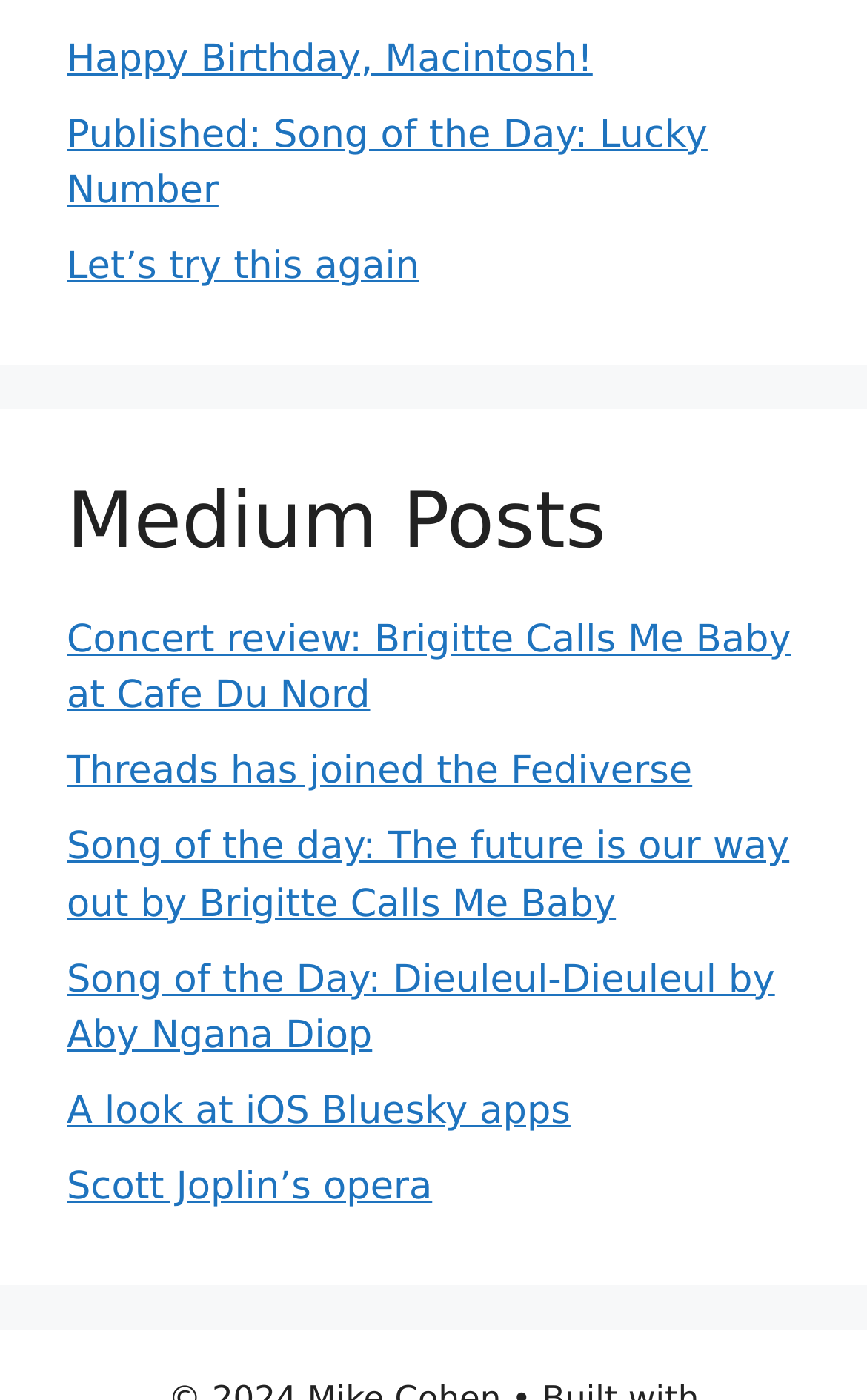Identify the bounding box coordinates for the UI element described as: "Courier Guides".

None